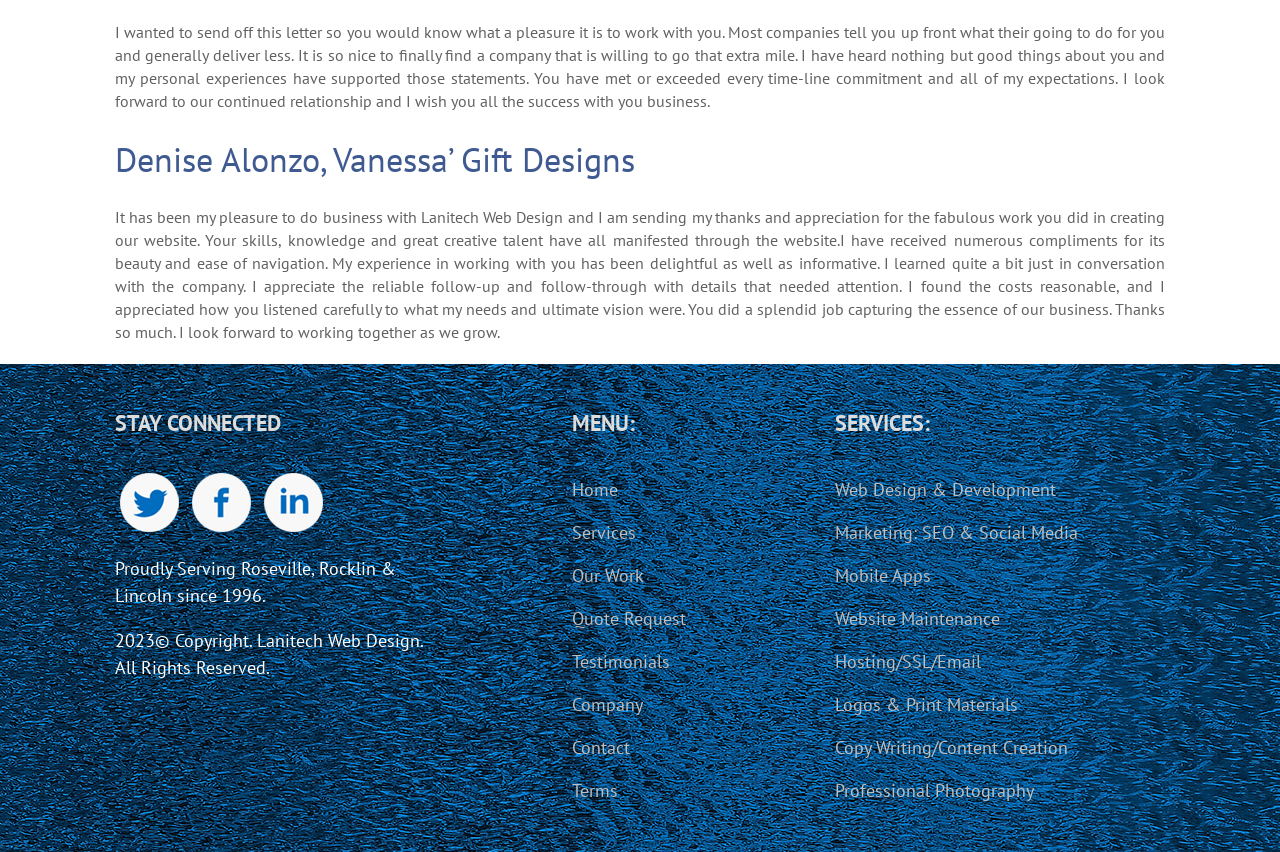Provide a one-word or short-phrase response to the question:
What is the company name?

Lanitech Web Design